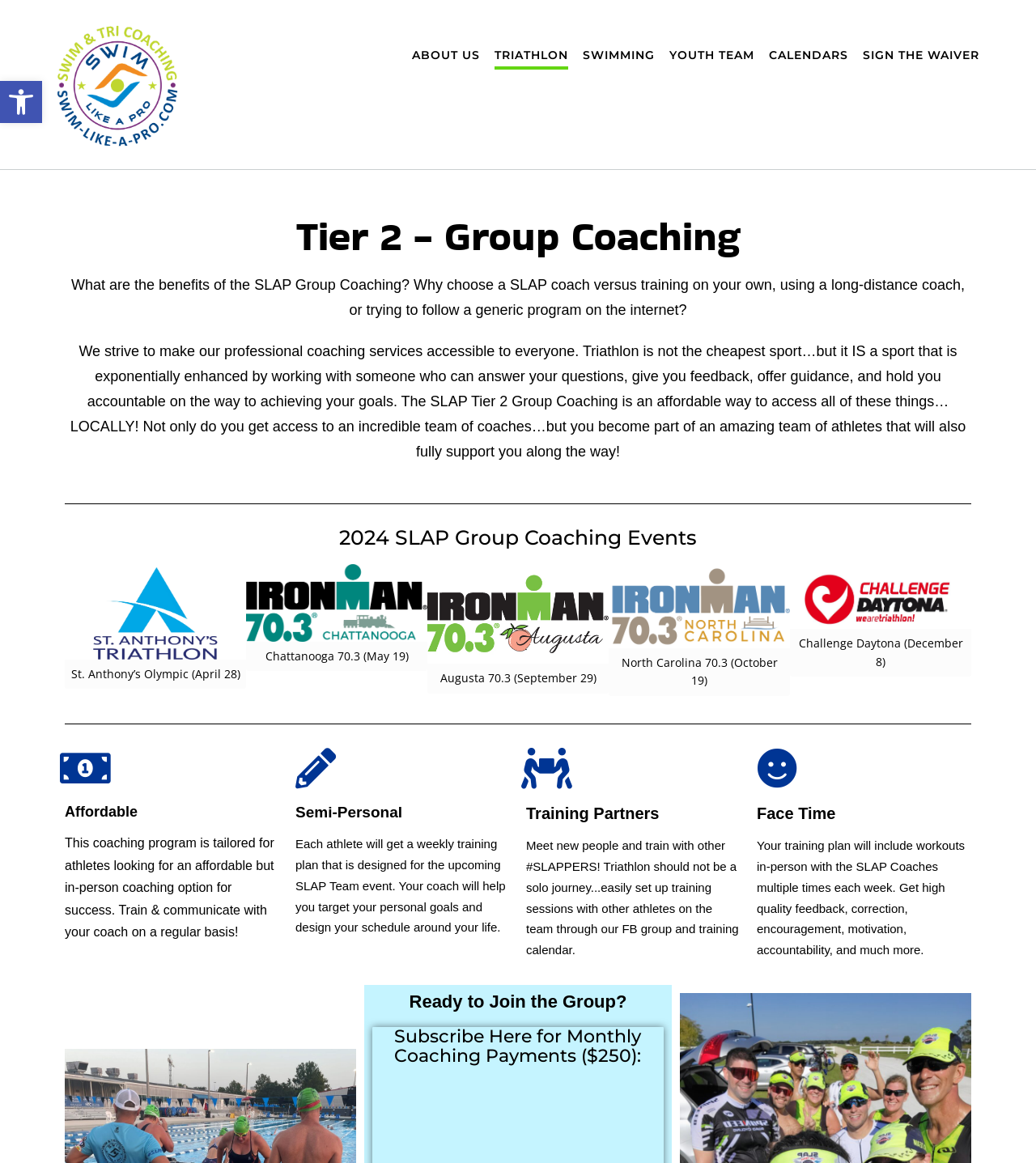Please determine the bounding box coordinates of the area that needs to be clicked to complete this task: 'View the '2024 SLAP Group Coaching Events''. The coordinates must be four float numbers between 0 and 1, formatted as [left, top, right, bottom].

[0.062, 0.454, 0.938, 0.471]